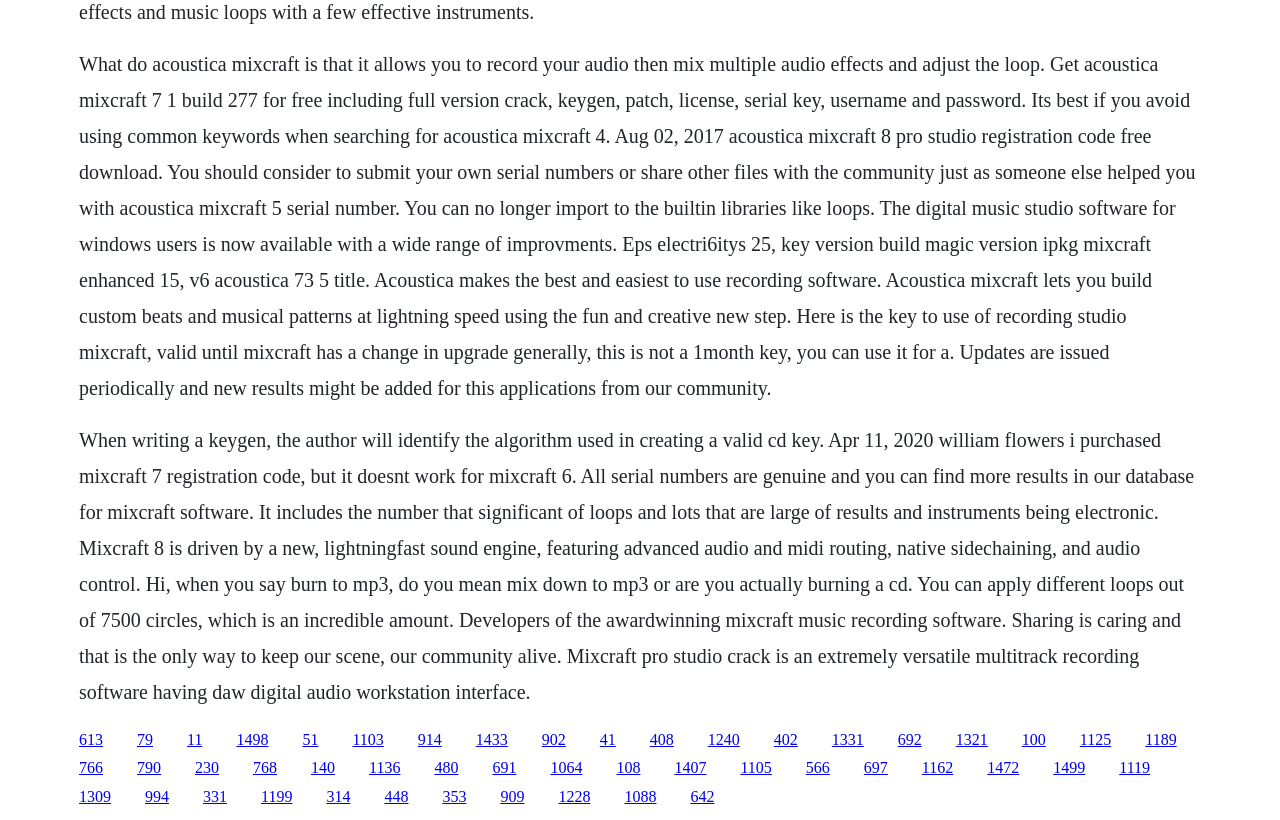Locate the bounding box coordinates of the area where you should click to accomplish the instruction: "Click the link '613'".

[0.062, 0.891, 0.08, 0.912]